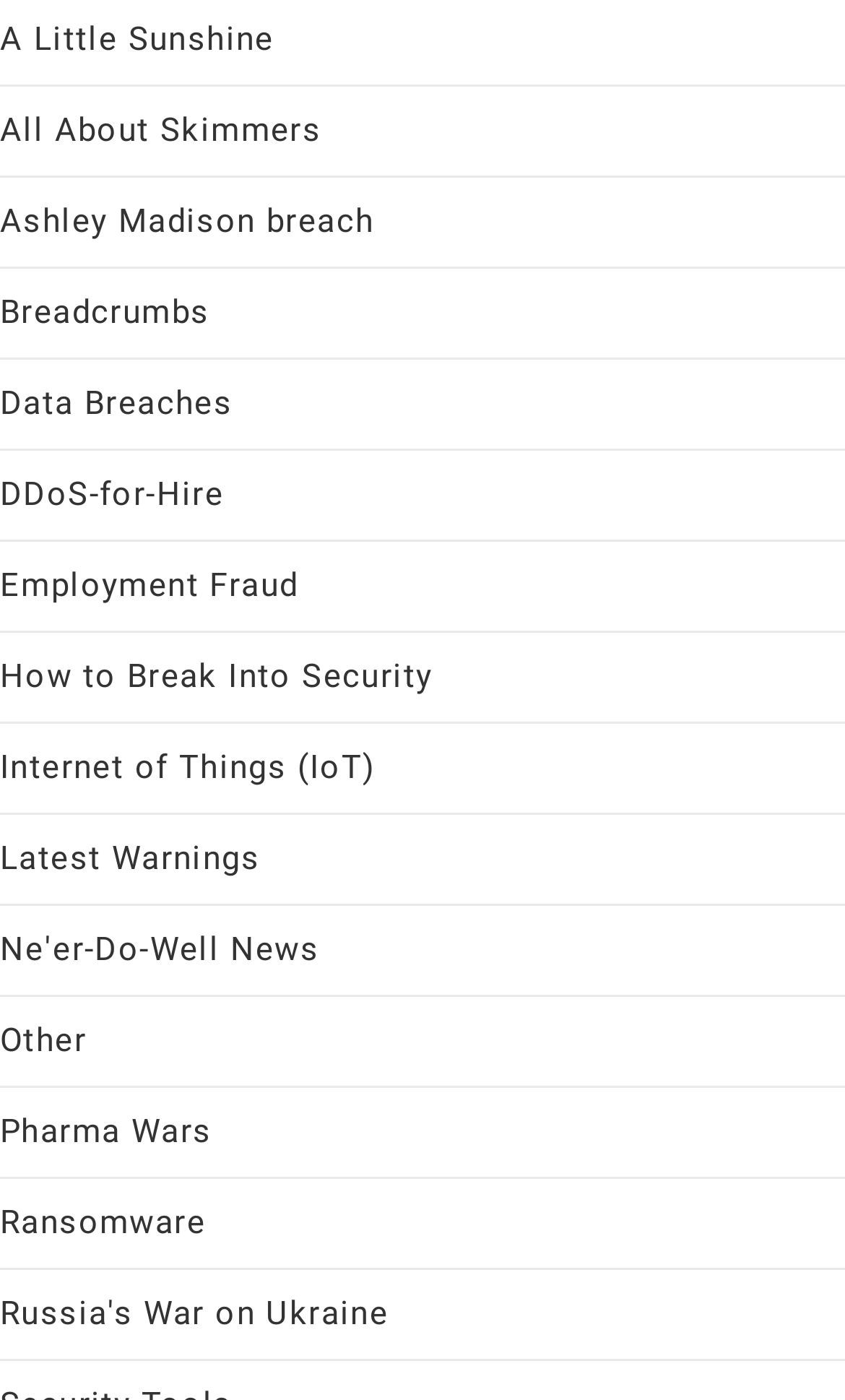Pinpoint the bounding box coordinates of the clickable element needed to complete the instruction: "Click the Post Comment button". The coordinates should be provided as four float numbers between 0 and 1: [left, top, right, bottom].

None